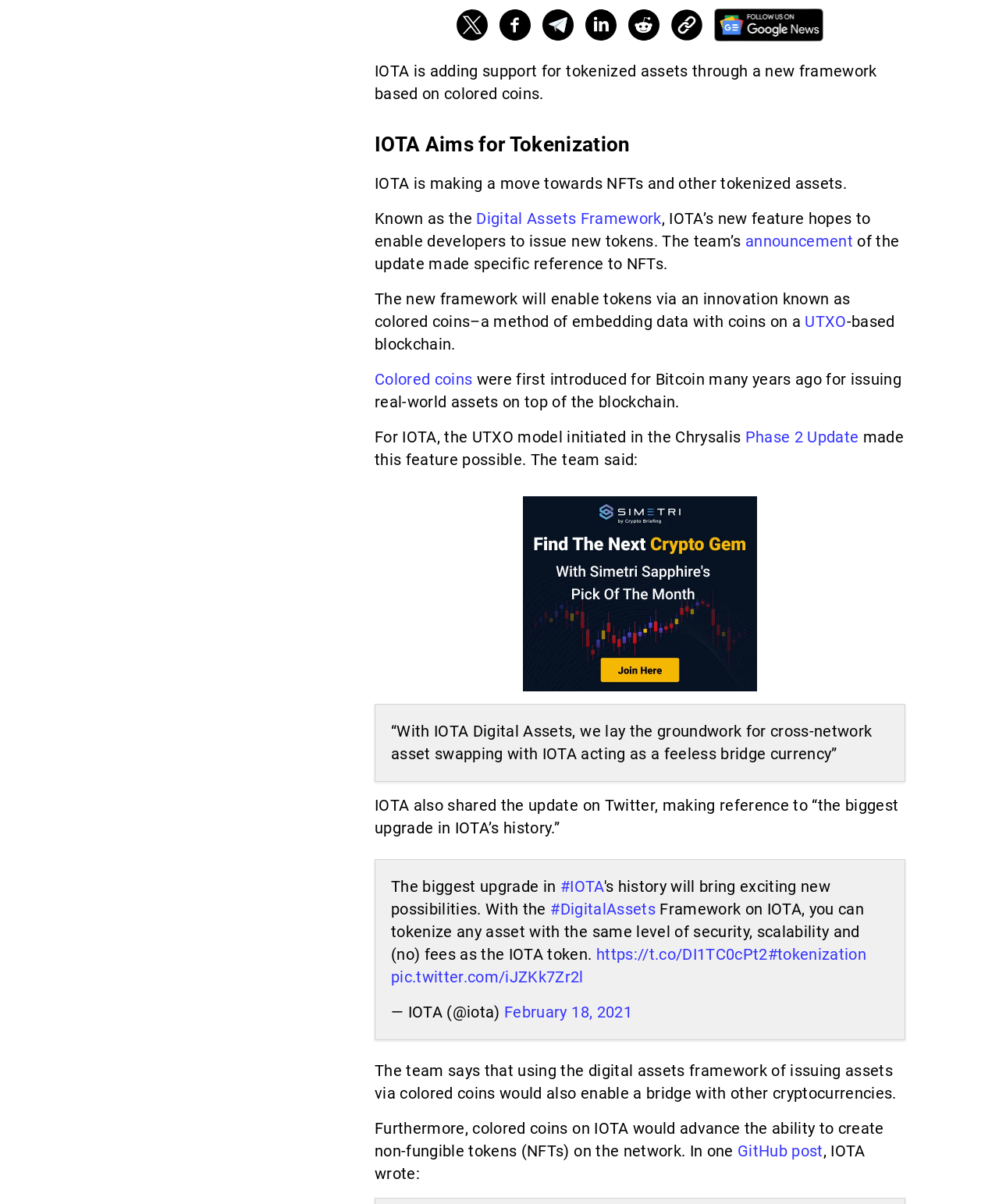Pinpoint the bounding box coordinates of the element you need to click to execute the following instruction: "Click the 'Digital Assets Framework' link". The bounding box should be represented by four float numbers between 0 and 1, in the format [left, top, right, bottom].

[0.477, 0.173, 0.662, 0.189]